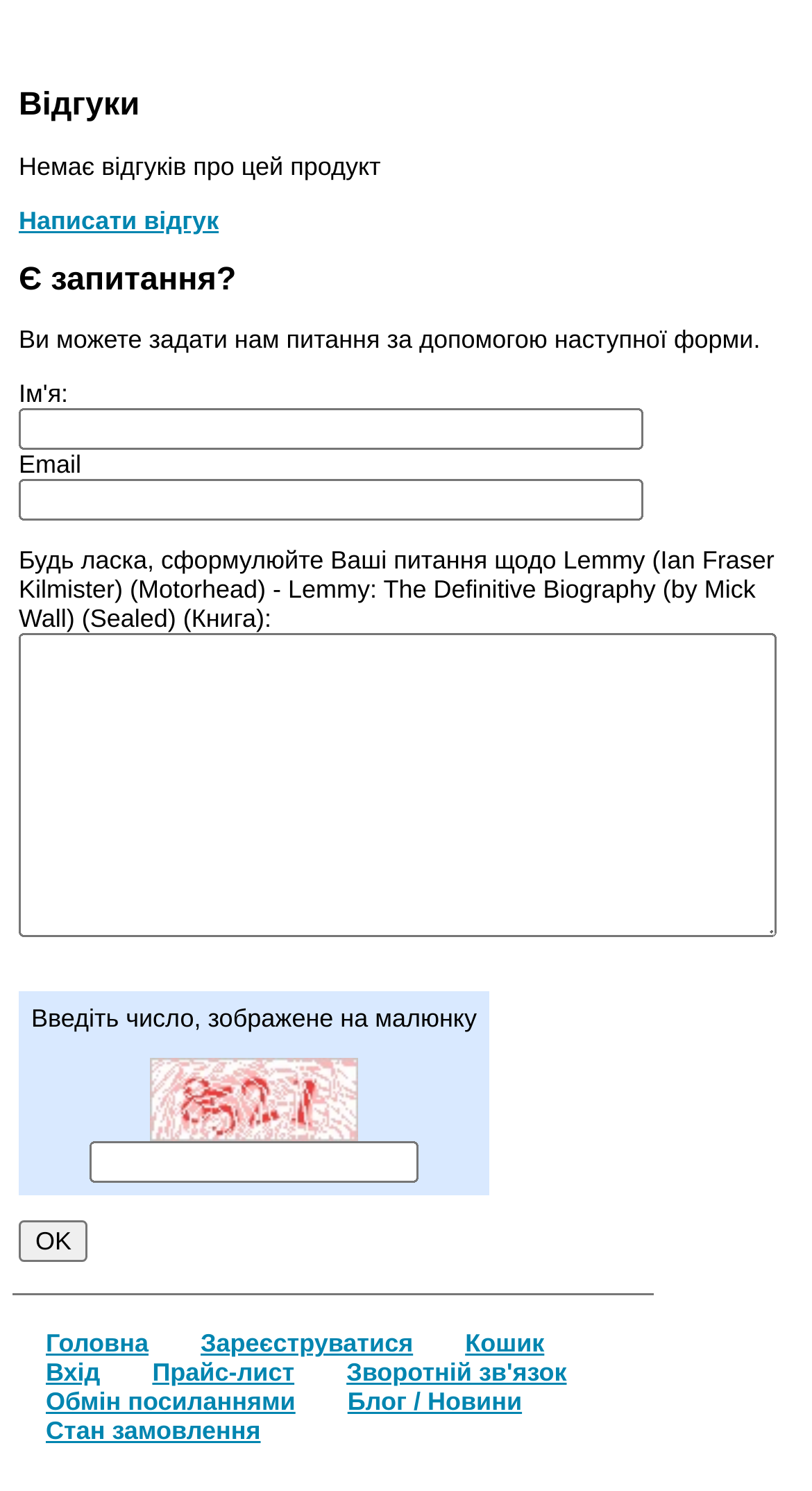Given the description parent_node: Є запитання? name="customer_email", predict the bounding box coordinates of the UI element. Ensure the coordinates are in the format (top-left x, top-left y, bottom-right x, bottom-right y) and all values are between 0 and 1.

[0.023, 0.322, 0.792, 0.35]